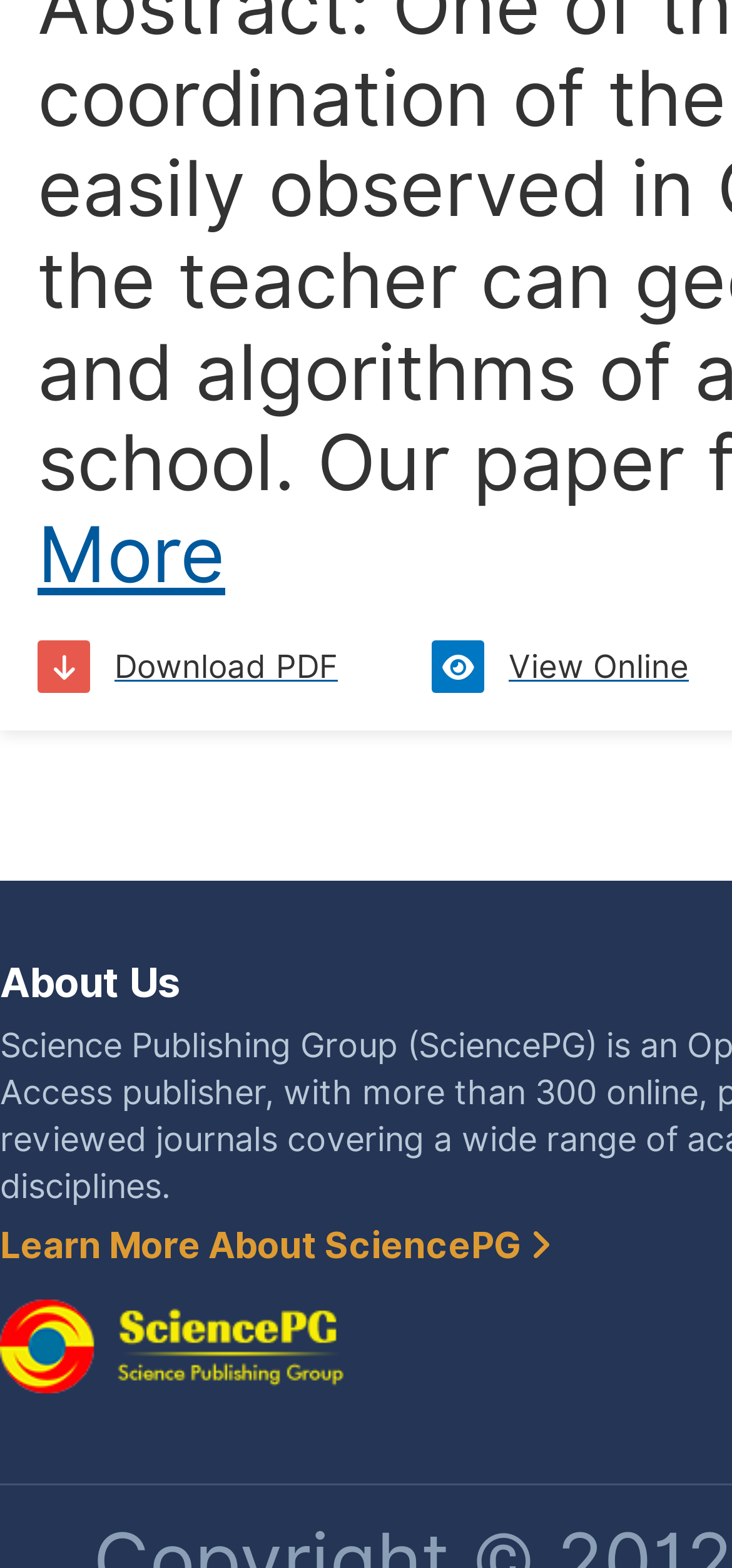Provide the bounding box coordinates for the UI element described in this sentence: "Learn More About SciencePG". The coordinates should be four float values between 0 and 1, i.e., [left, top, right, bottom].

[0.0, 0.781, 0.754, 0.807]